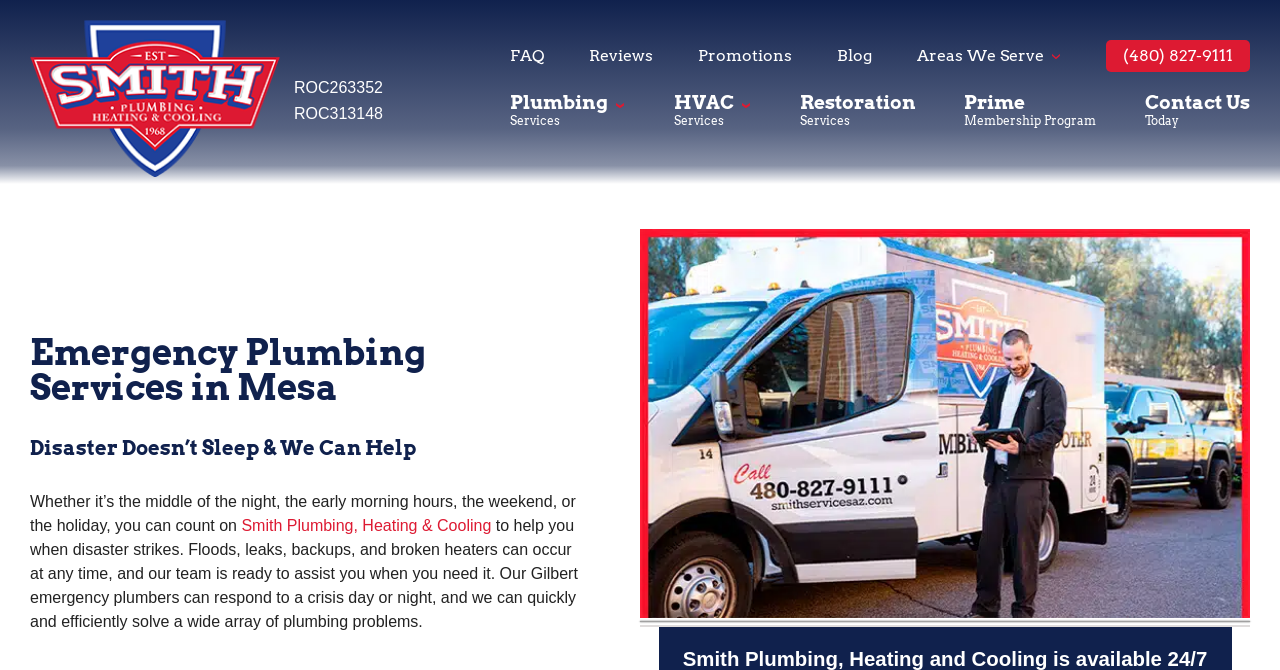Determine the coordinates of the bounding box for the clickable area needed to execute this instruction: "read the blog".

[0.654, 0.069, 0.681, 0.097]